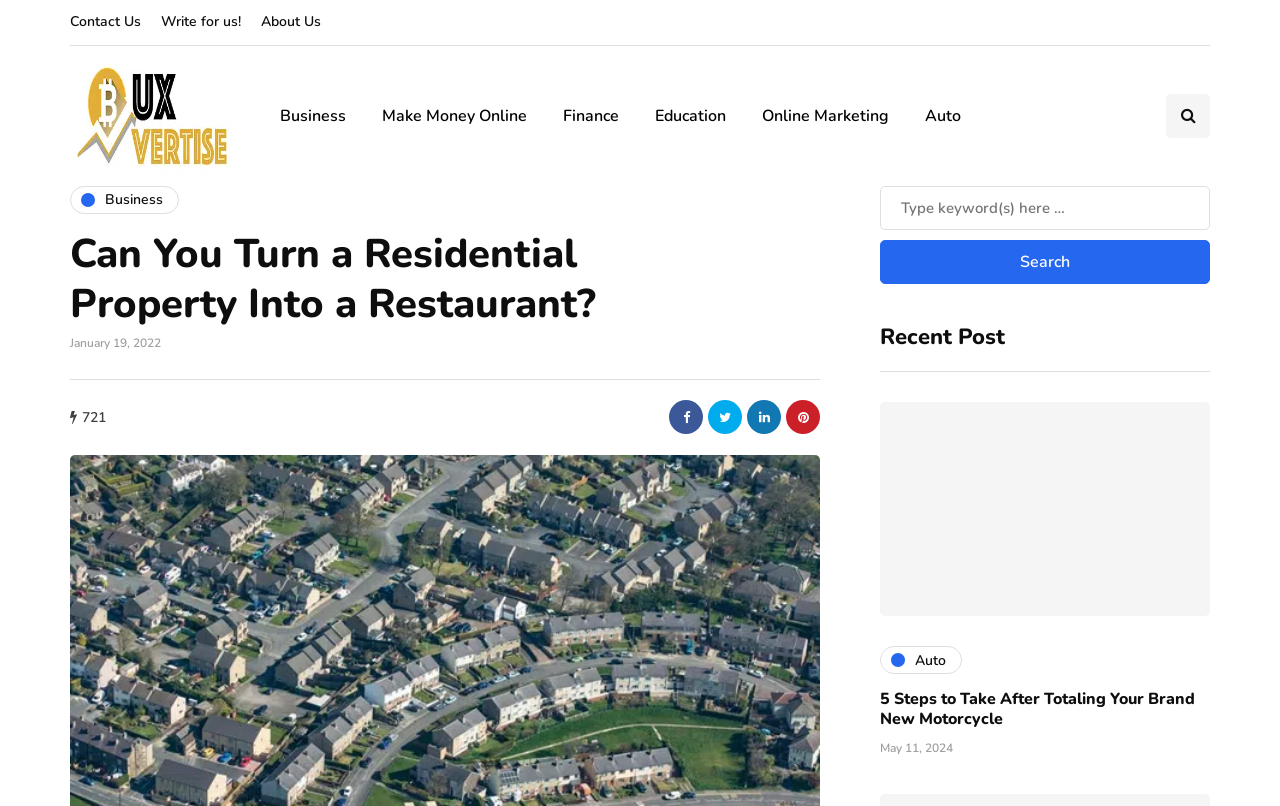Use a single word or phrase to answer the question: How many links are there in the 'Recent Post' section?

2